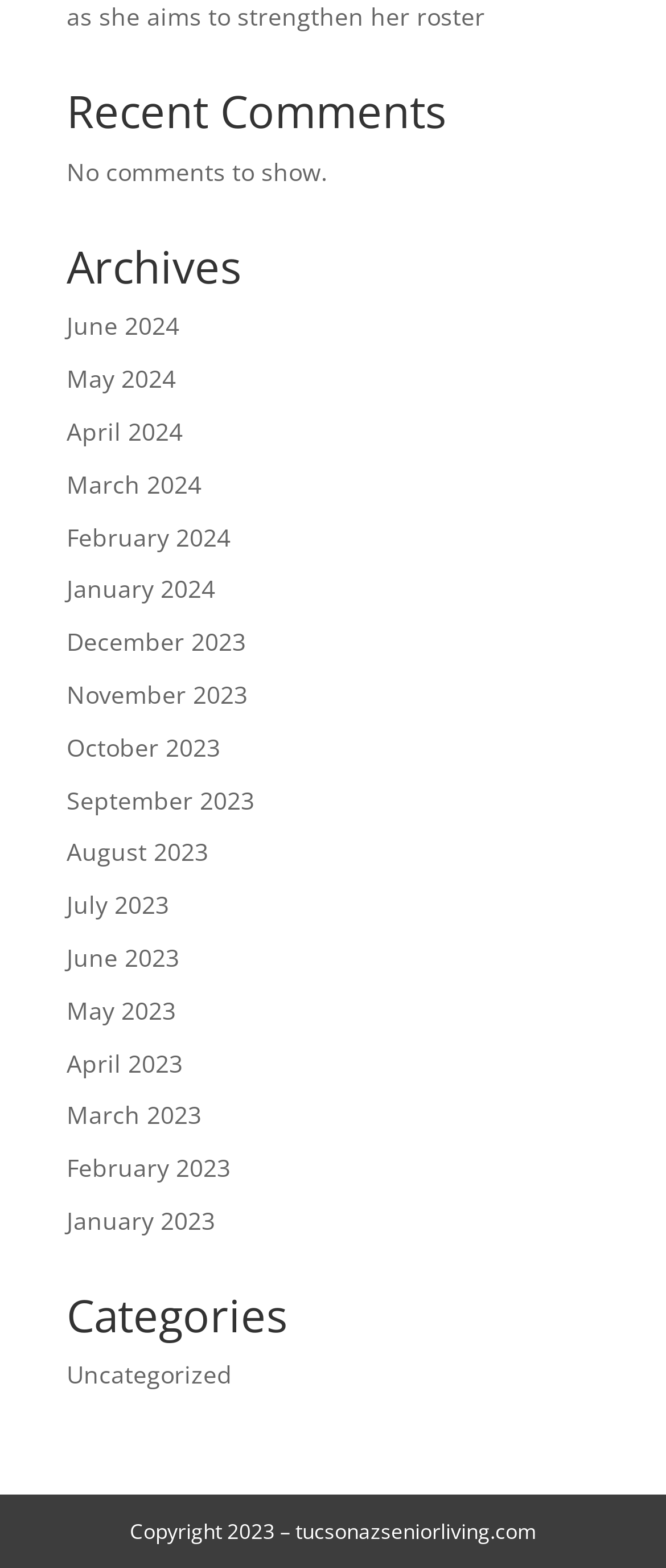Please determine the bounding box coordinates of the clickable area required to carry out the following instruction: "View the Home page". The coordinates must be four float numbers between 0 and 1, represented as [left, top, right, bottom].

None